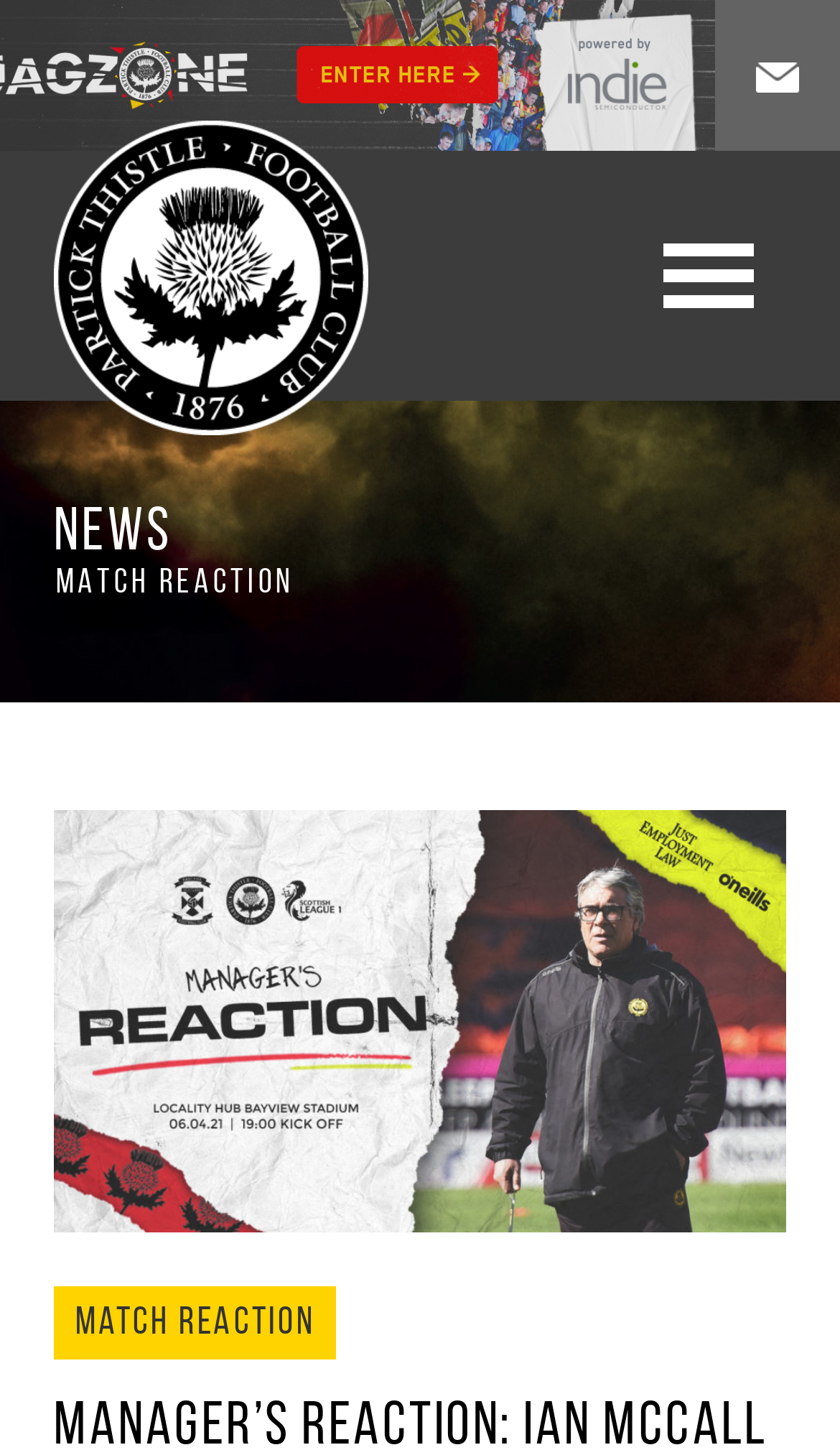Answer the question in a single word or phrase:
What is the title of the match reaction article?

Manager’s Reaction: Ian McCall – 6th April 2021